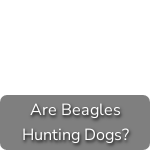What is the purpose of the clickable link?
Refer to the image and give a detailed response to the question.

The clickable link likely leads to further information regarding the characteristics, skills, and uses of beagles as hunting dogs, providing insights into their nature and care needs associated with this aspect of their breed heritage.